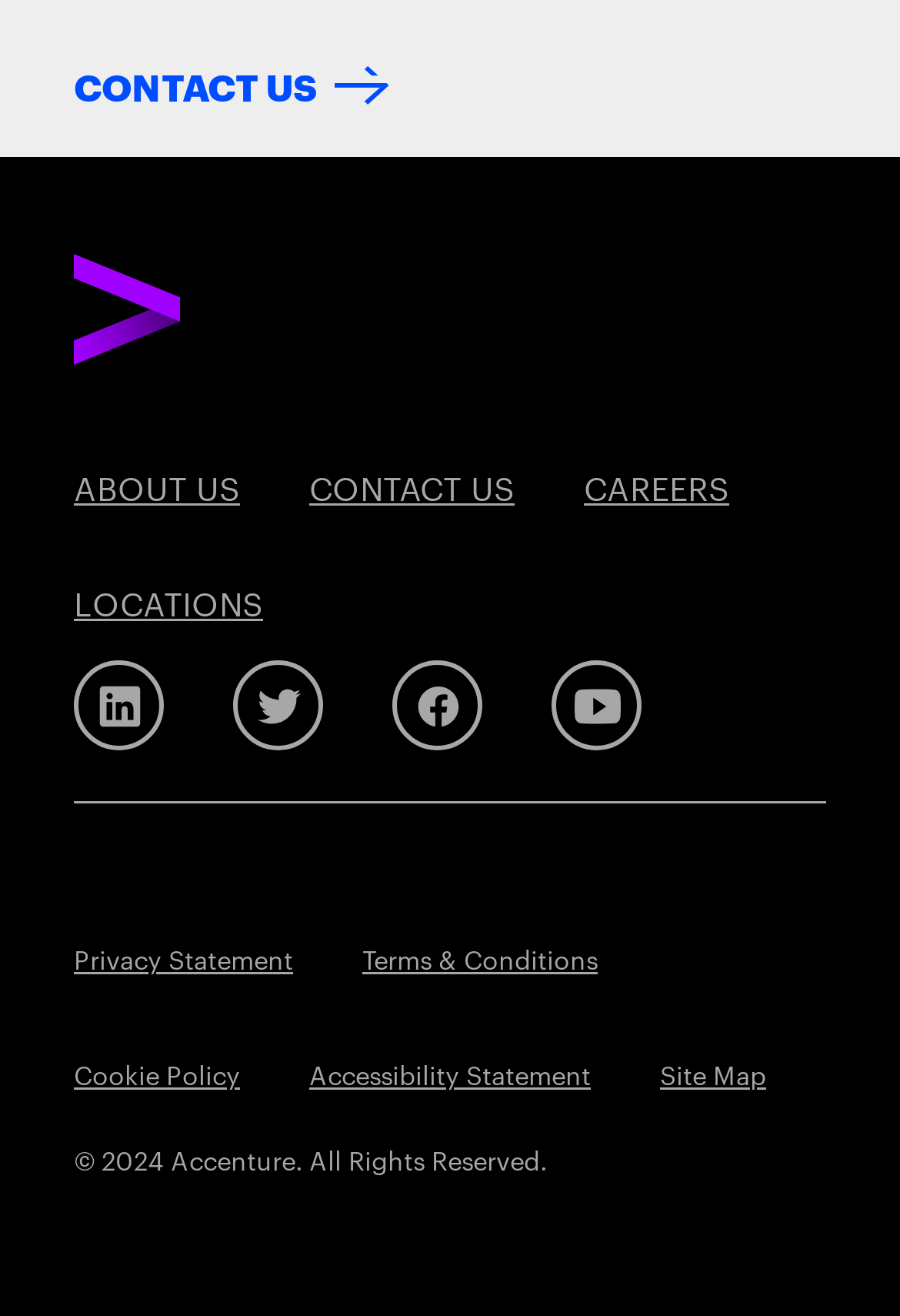Please specify the bounding box coordinates of the clickable section necessary to execute the following command: "Contact us".

[0.082, 0.044, 0.454, 0.084]